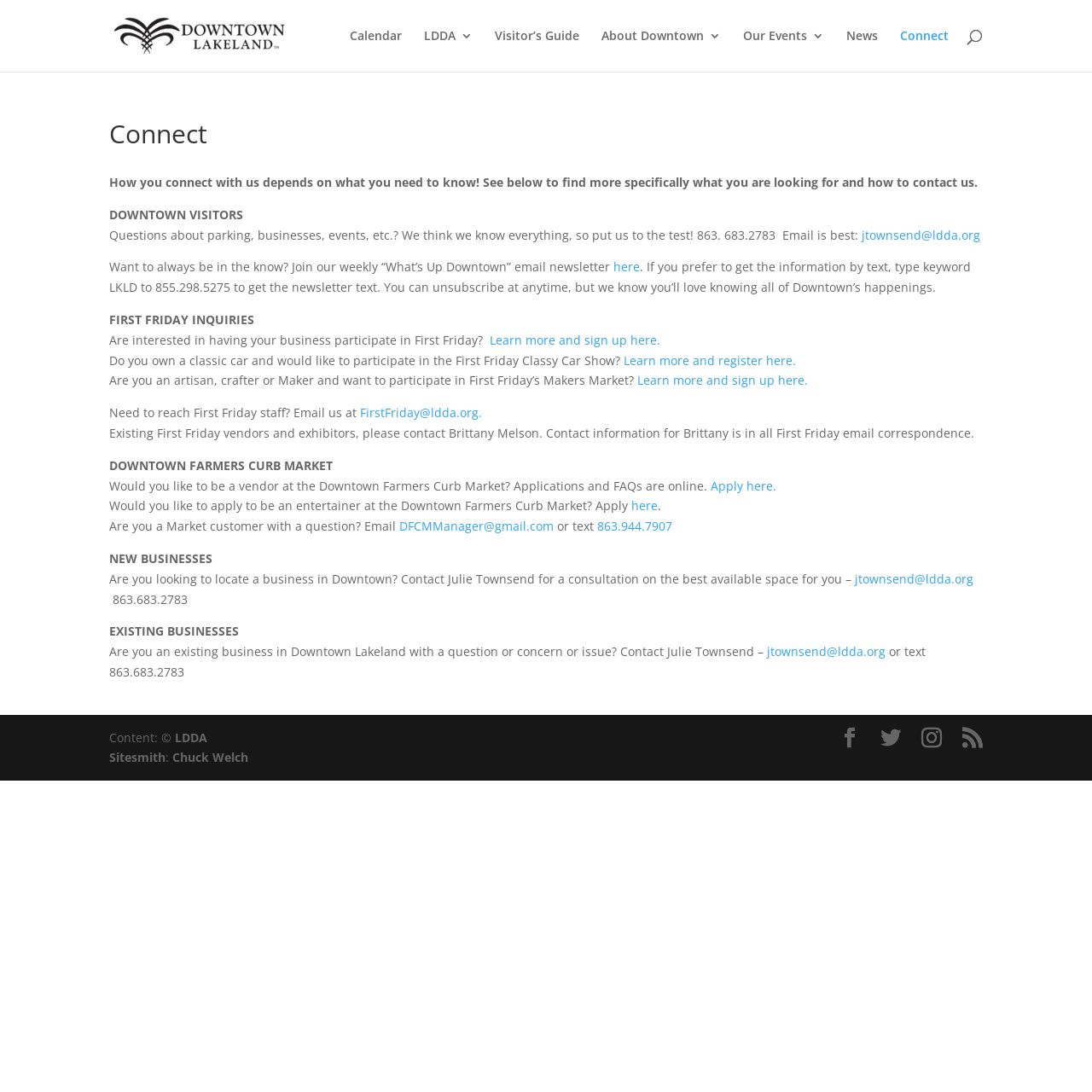Determine the bounding box coordinates for the area that should be clicked to carry out the following instruction: "Learn more and sign up for First Friday".

[0.448, 0.304, 0.605, 0.319]